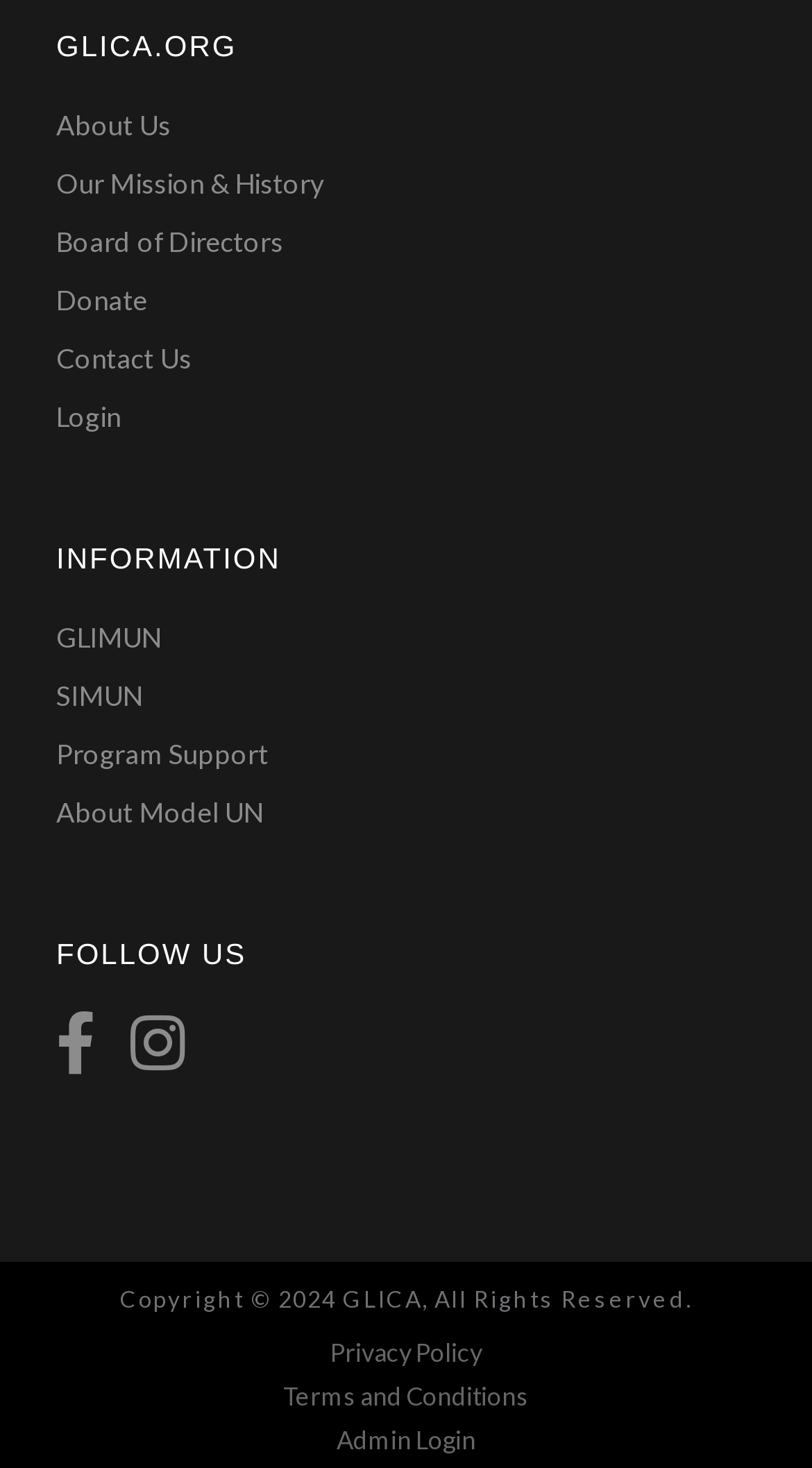Please specify the bounding box coordinates of the area that should be clicked to accomplish the following instruction: "follow on facebook". The coordinates should consist of four float numbers between 0 and 1, i.e., [left, top, right, bottom].

[0.161, 0.683, 0.228, 0.734]